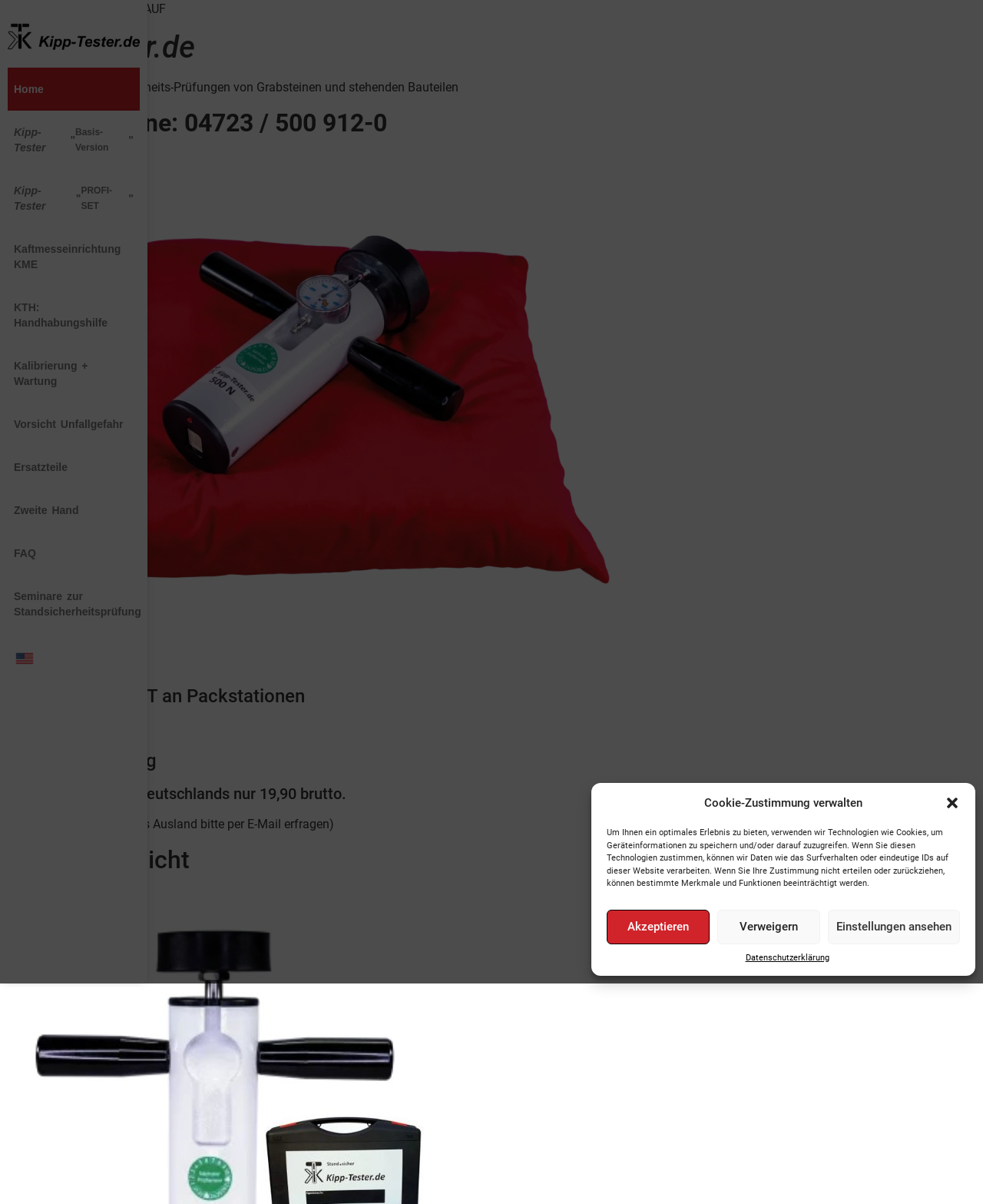Use the details in the image to answer the question thoroughly: 
What is the purpose of this website?

Based on the webpage's content, it appears that the website is dedicated to testing the stability of grave stones and standing structures. The website provides information and resources for individuals to assess the stability of these structures, suggesting that the purpose of the website is to facilitate this testing process.